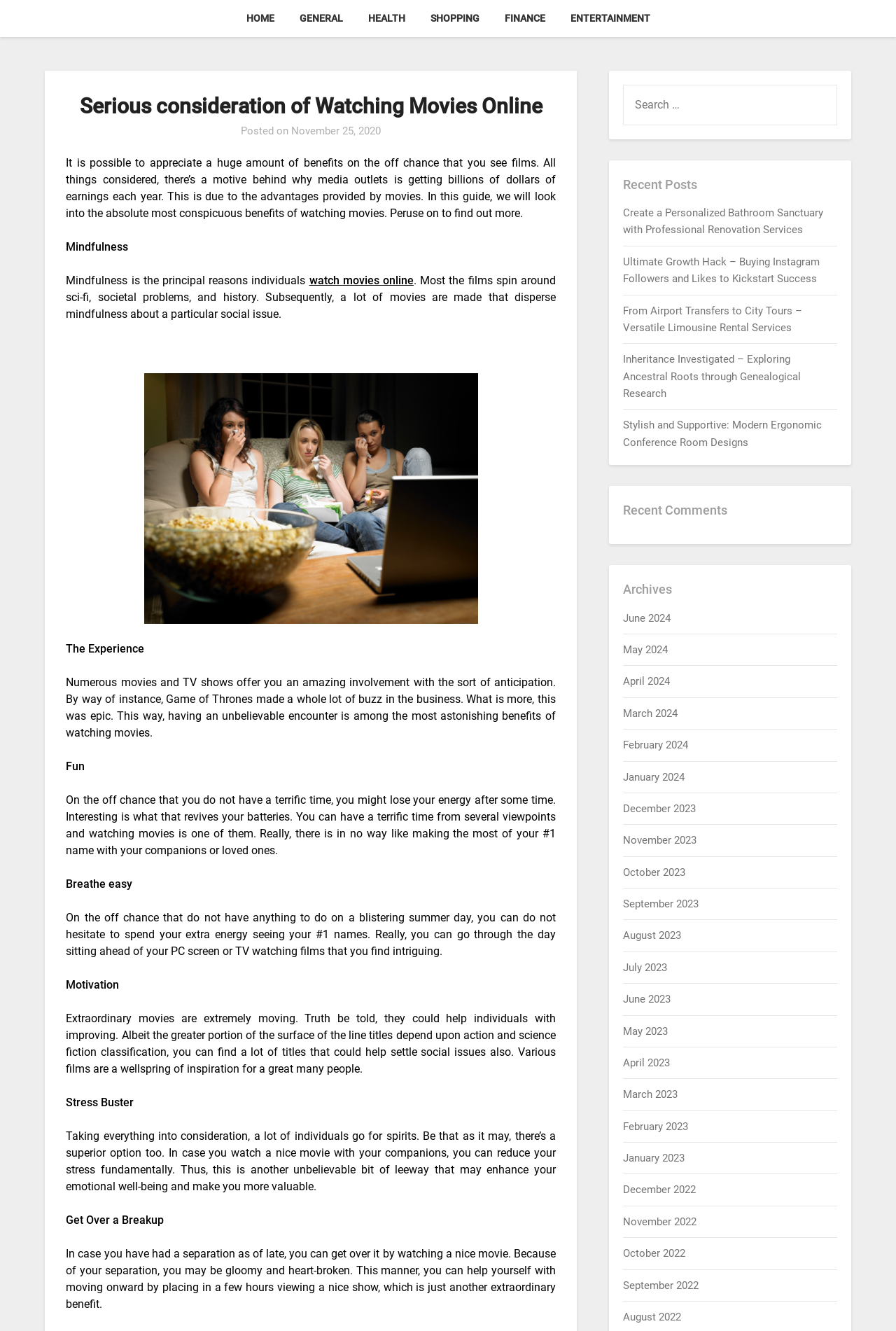Predict the bounding box of the UI element based on this description: "General".

[0.321, 0.0, 0.395, 0.028]